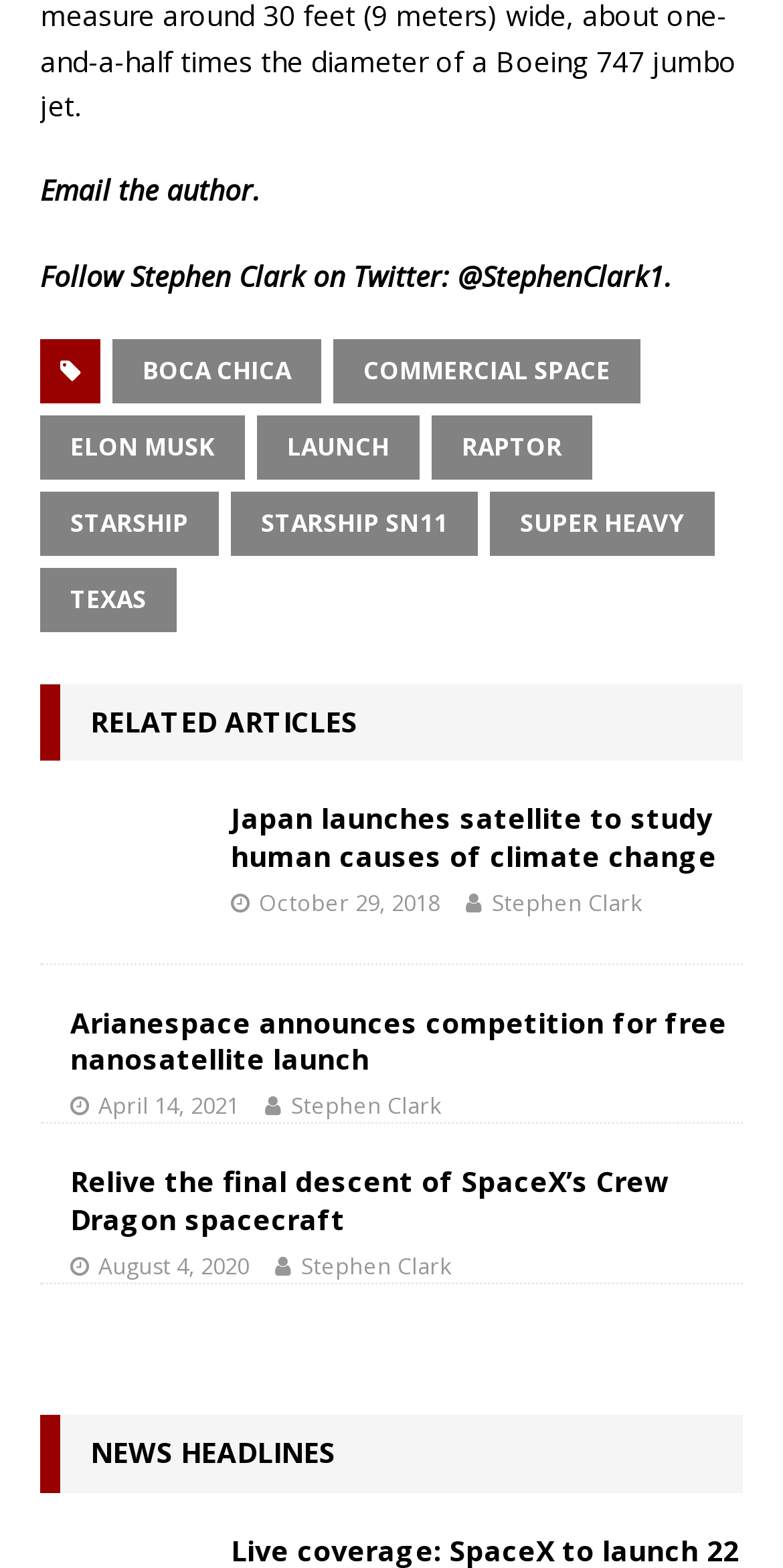Locate the bounding box of the UI element with the following description: "April 14, 2021".

[0.126, 0.695, 0.305, 0.714]